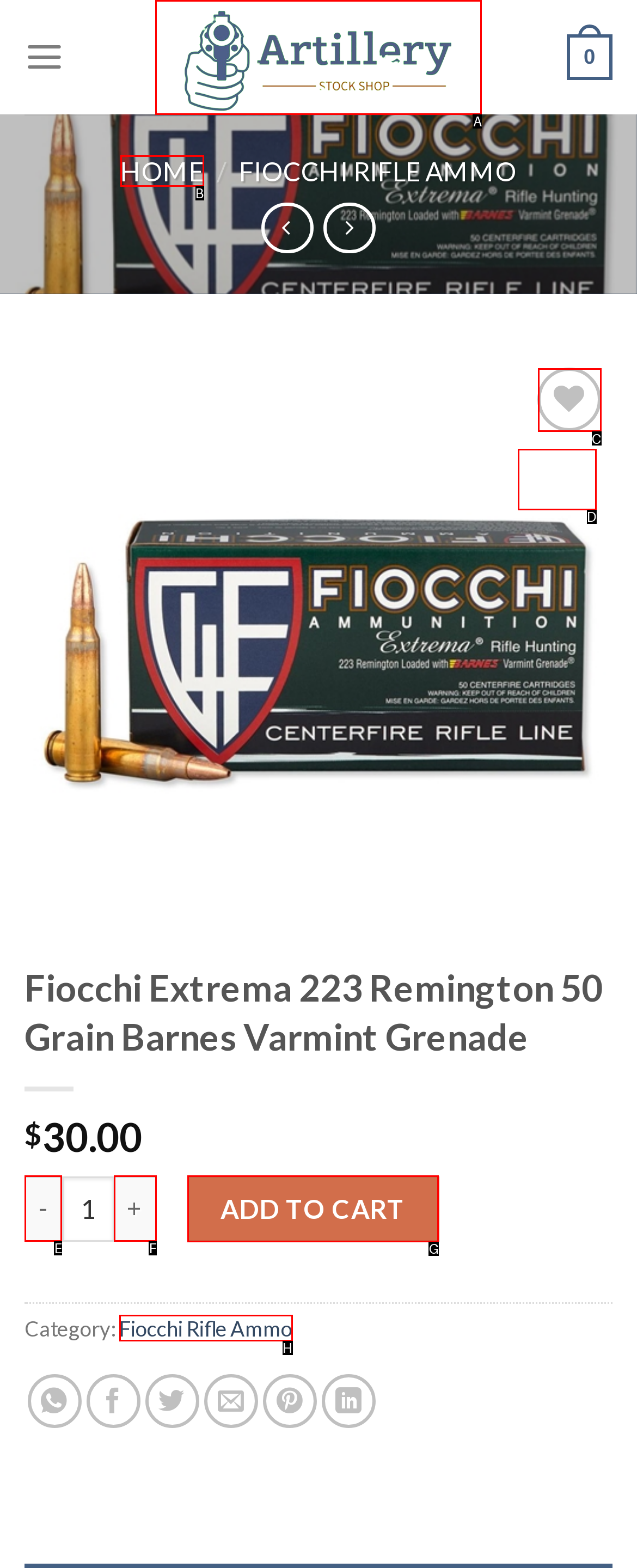Which UI element's letter should be clicked to achieve the task: Click on the 'Artillery Stock Shop' link
Provide the letter of the correct choice directly.

A